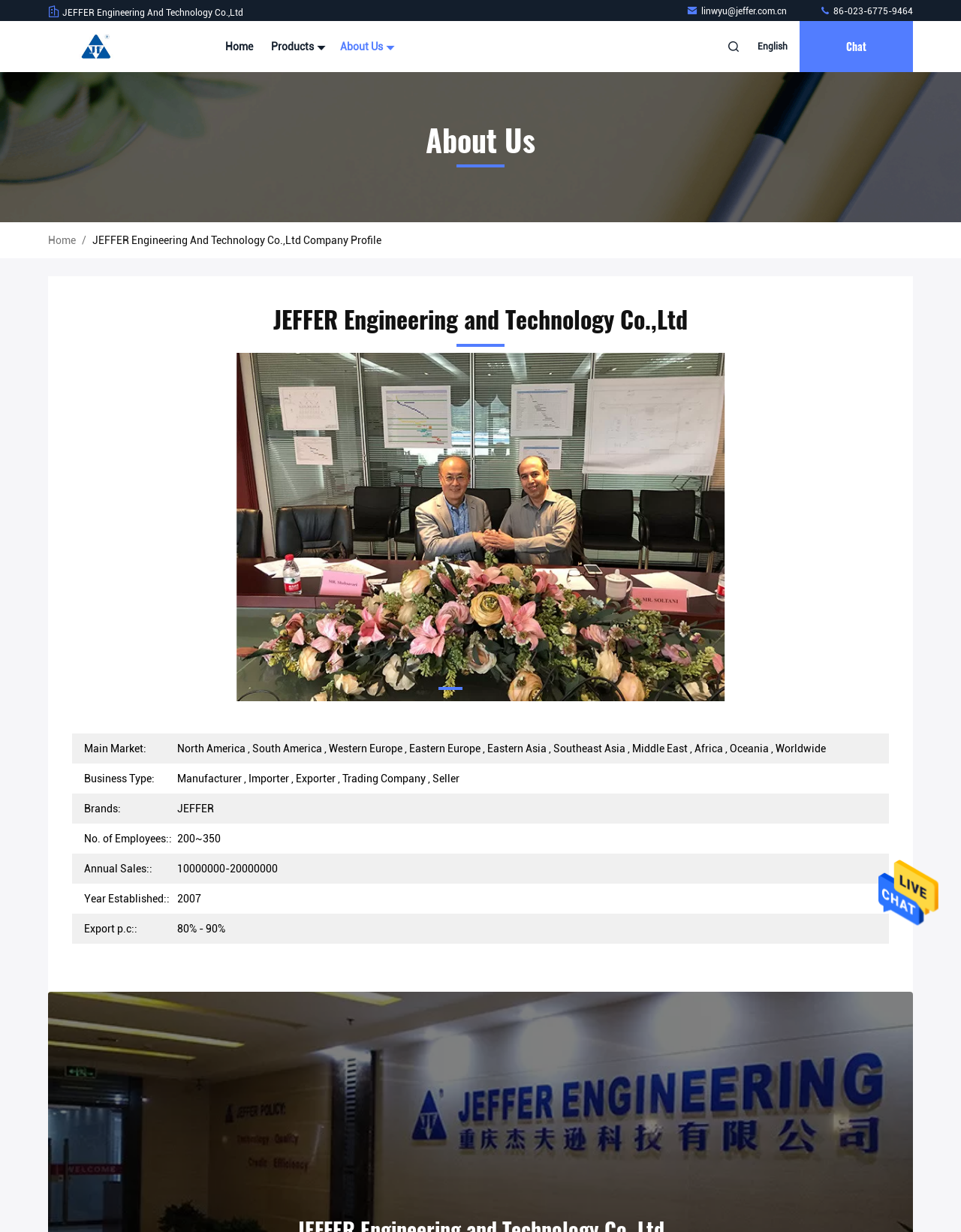Locate the bounding box of the UI element described by: "About Us" in the given webpage screenshot.

[0.354, 0.017, 0.407, 0.059]